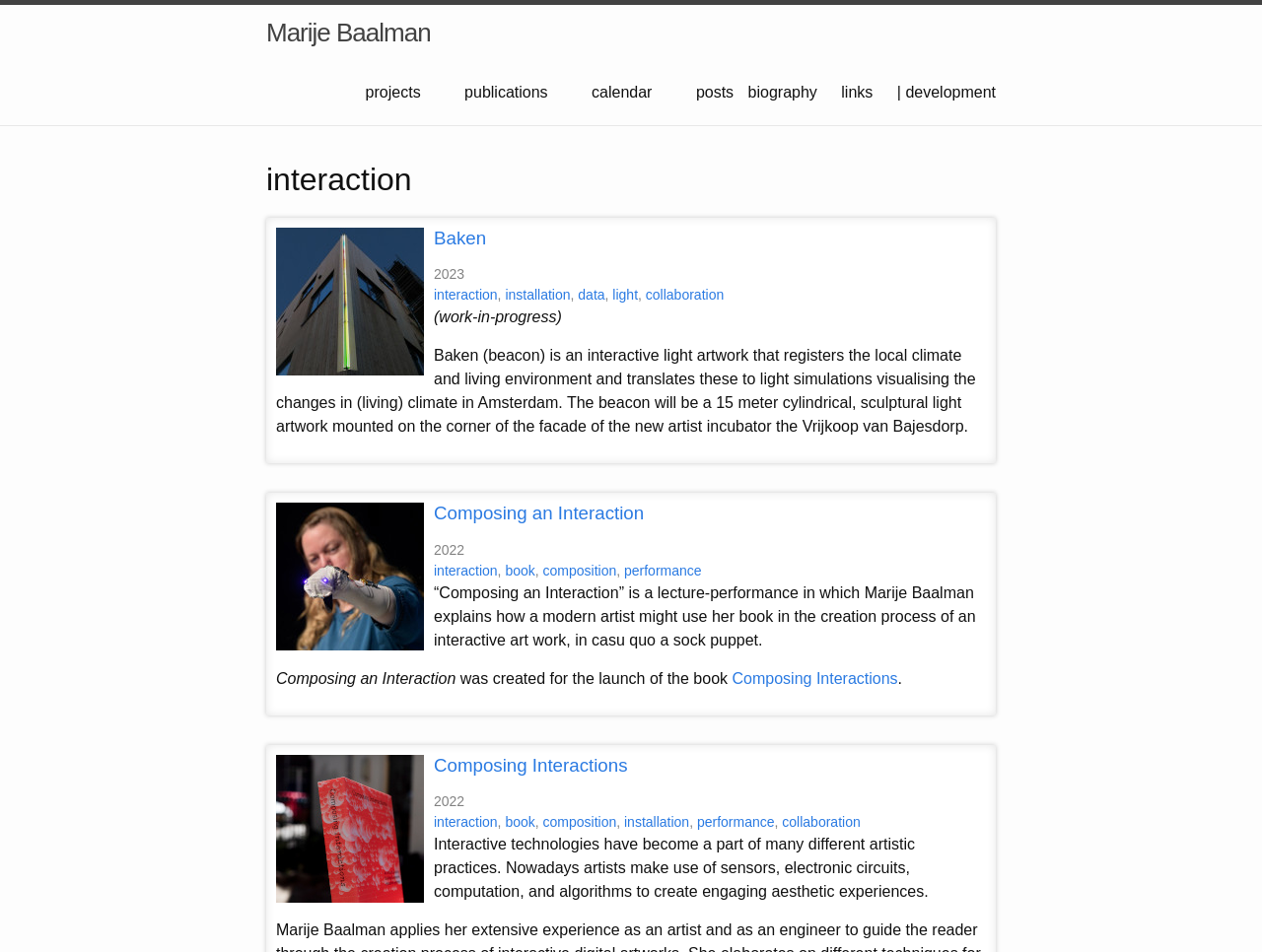What is the type of the image 'Composing an Interaction'?
Look at the screenshot and provide an in-depth answer.

The type of the image 'Composing an Interaction' can be found in the static text element with the text '“Composing an Interaction” is a lecture-performance...' and bounding box coordinates [0.344, 0.614, 0.773, 0.681].